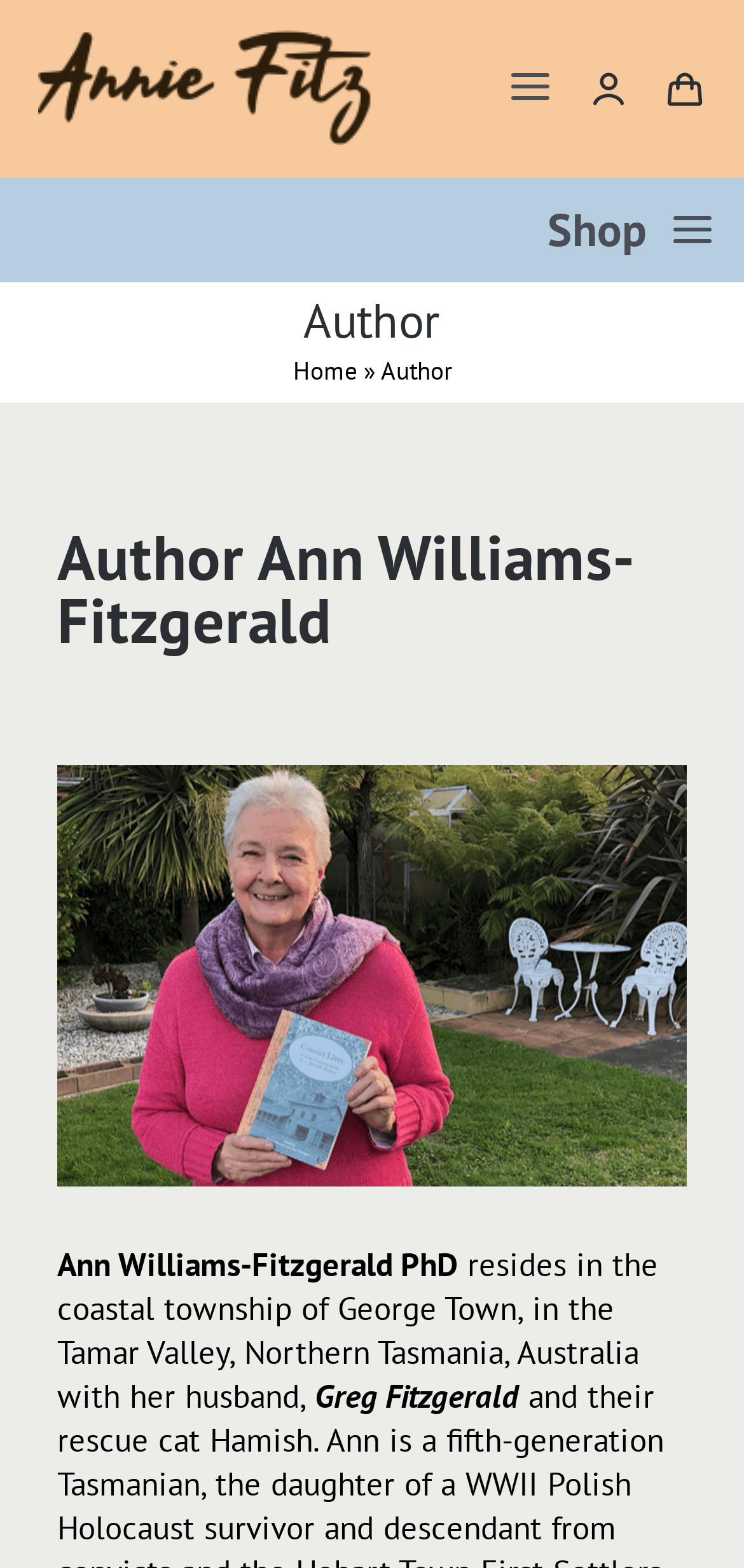How many images are there on the webpage?
Could you answer the question with a detailed and thorough explanation?

There are three images on the webpage: the logo-header image, the image of Annie Fitz, and the image in the region 'Page Title Bar'. These images are identified by their respective element types and bounding box coordinates.